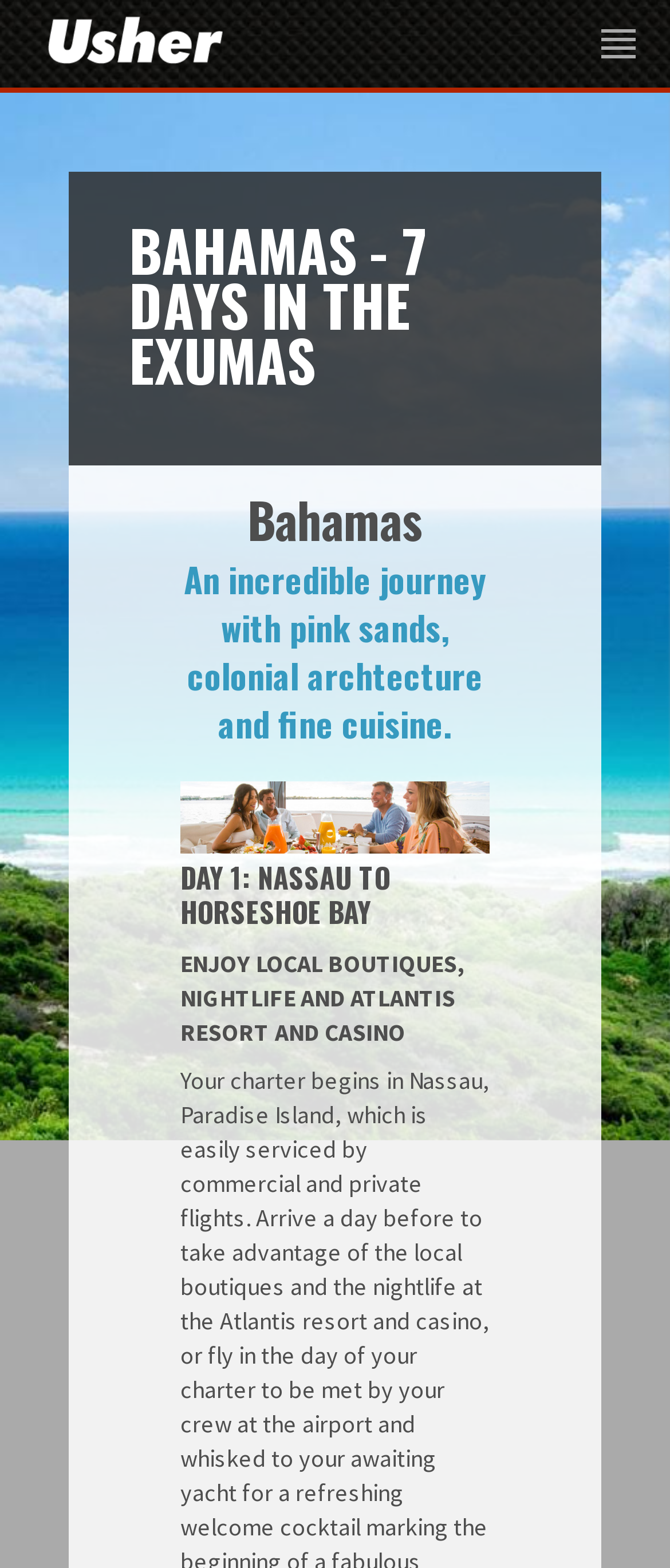What is the destination of this 7-day itinerary?
Refer to the image and respond with a one-word or short-phrase answer.

Bahamas